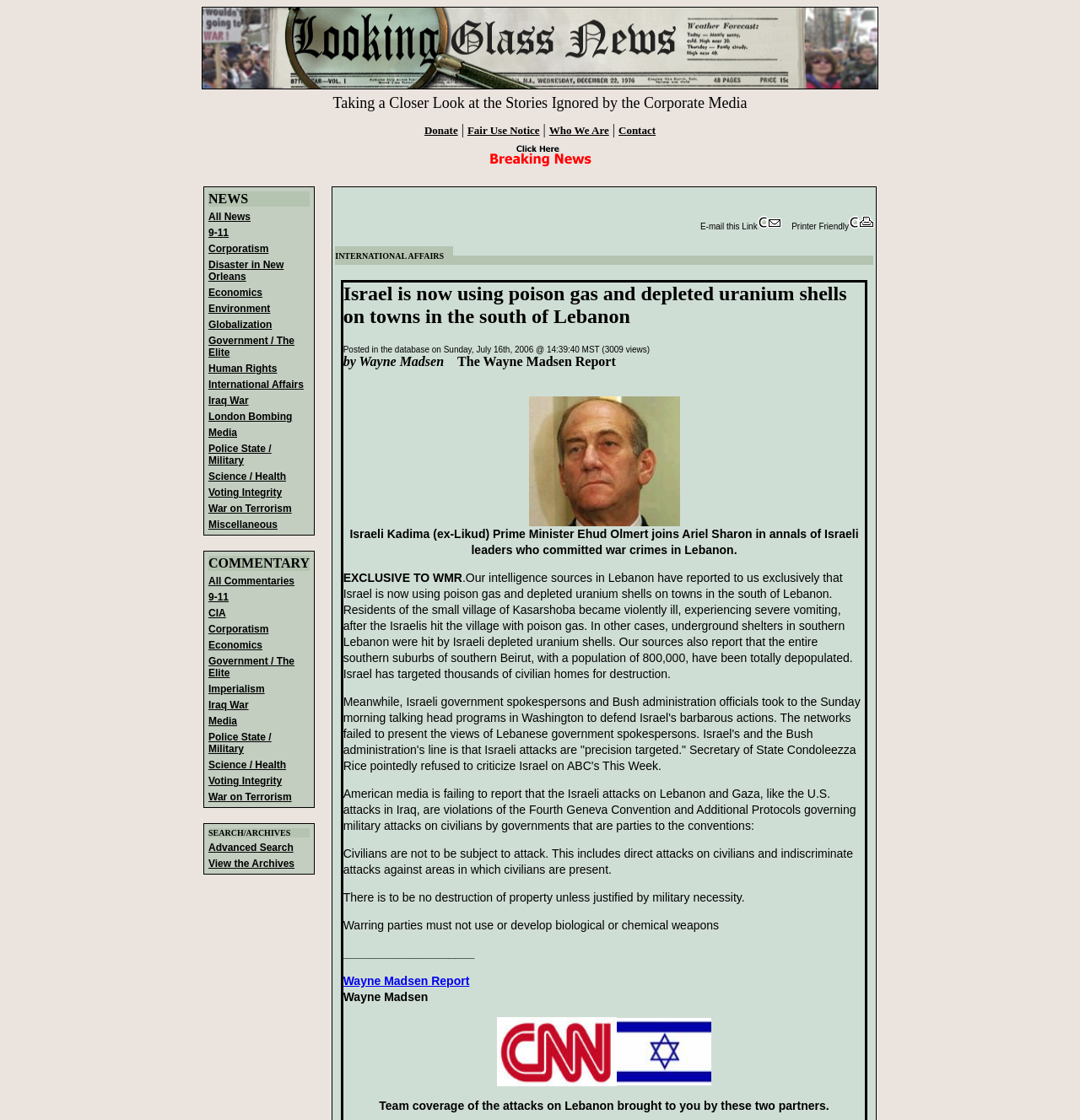With reference to the screenshot, provide a detailed response to the question below:
What is the main topic of the webpage?

Based on the webpage structure and content, it appears to be a news website with various categories and links to news articles.